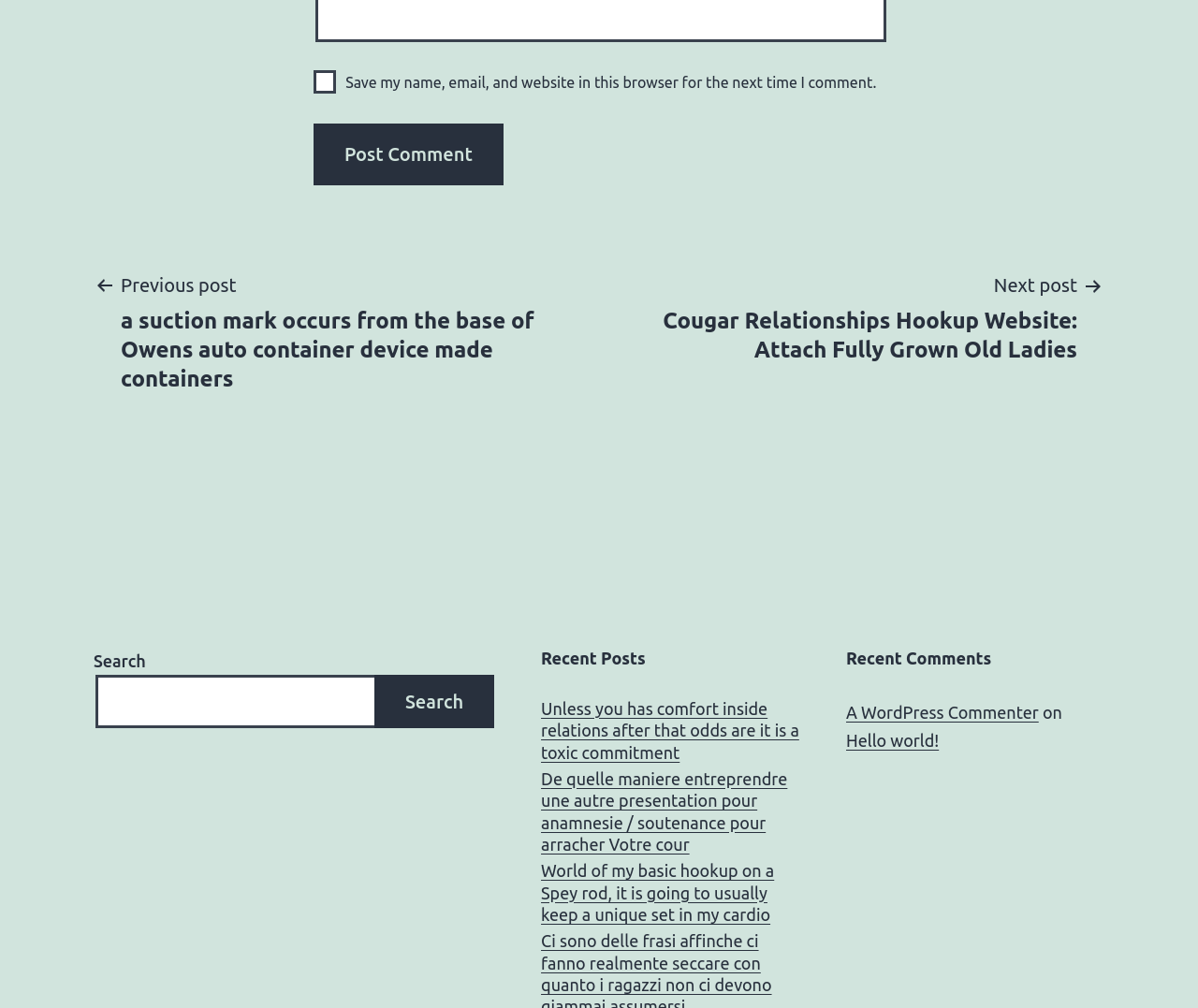How many recent posts are listed?
Using the image as a reference, give a one-word or short phrase answer.

3